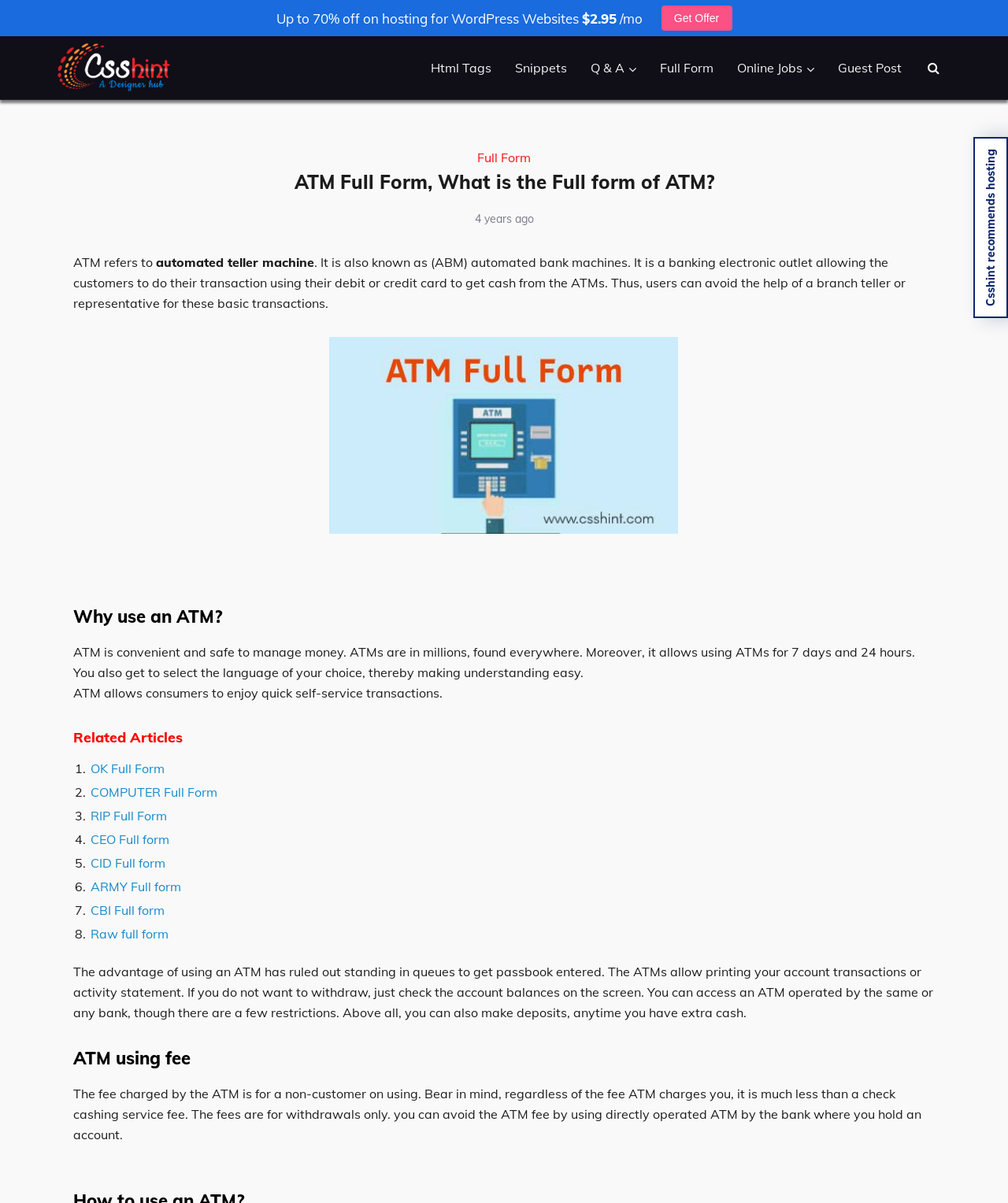Determine the bounding box coordinates of the clickable element to complete this instruction: "Read the 'ATM Full Form' article". Provide the coordinates in the format of four float numbers between 0 and 1, [left, top, right, bottom].

[0.327, 0.28, 0.673, 0.443]